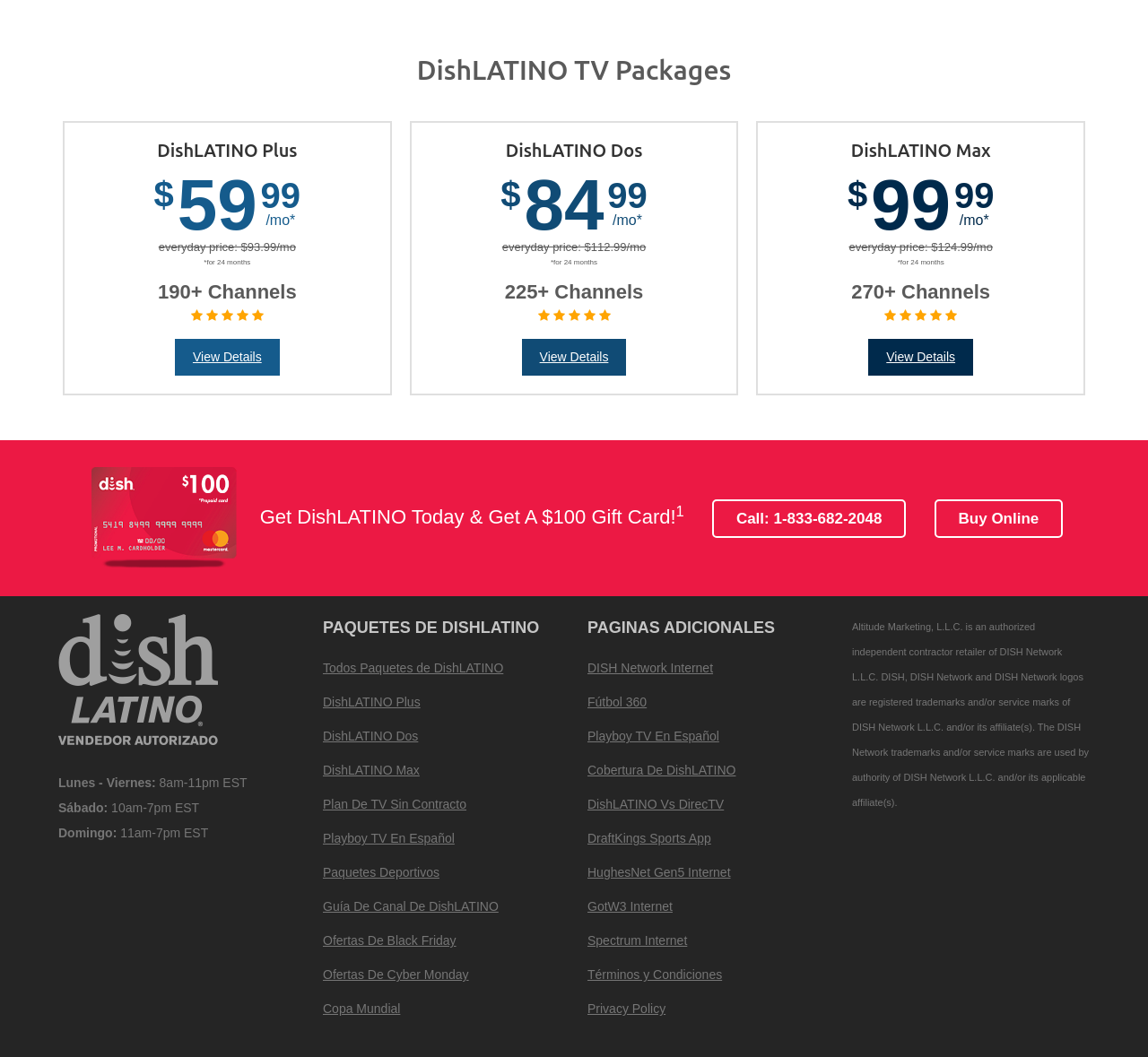Based on the image, provide a detailed response to the question:
What is the number of channels in DishLATINO Max?

According to the webpage, DishLATINO Max offers 270+ channels. This information is listed below the package name and price.